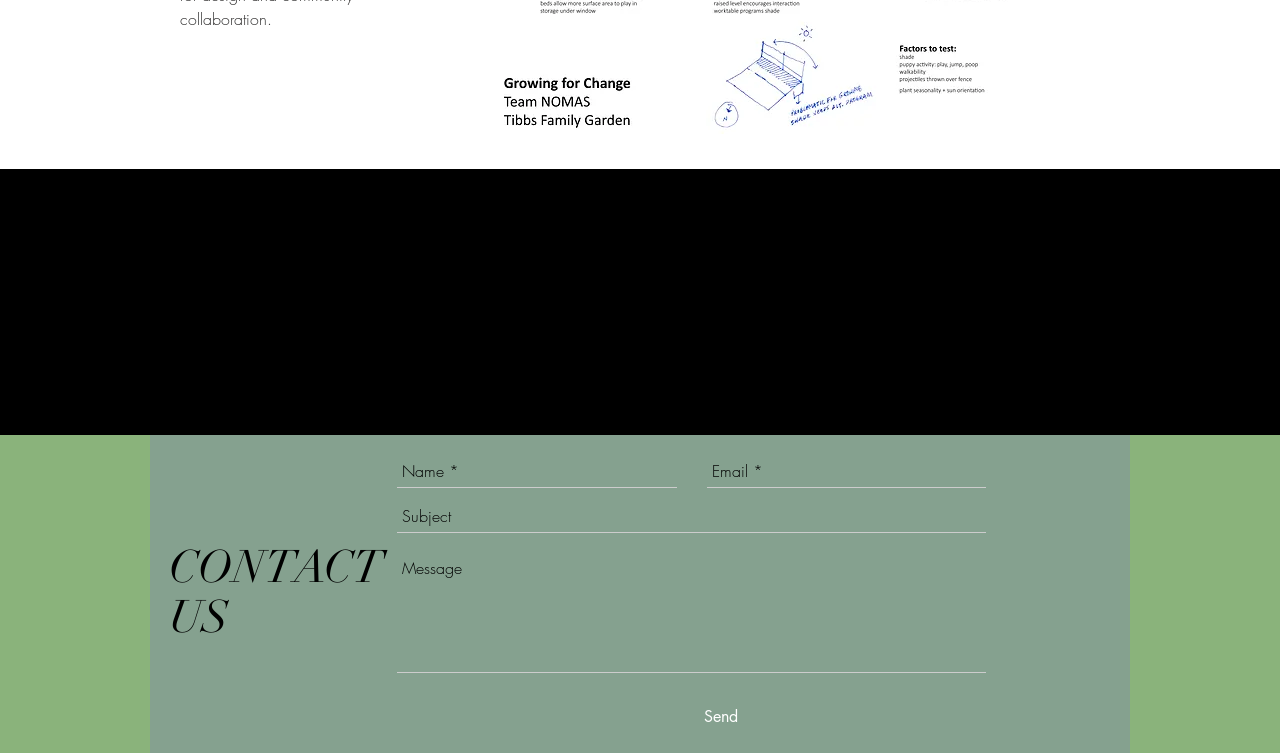Locate and provide the bounding box coordinates for the HTML element that matches this description: "aria-label="Email *" name="email" placeholder="Email *"".

[0.552, 0.604, 0.77, 0.648]